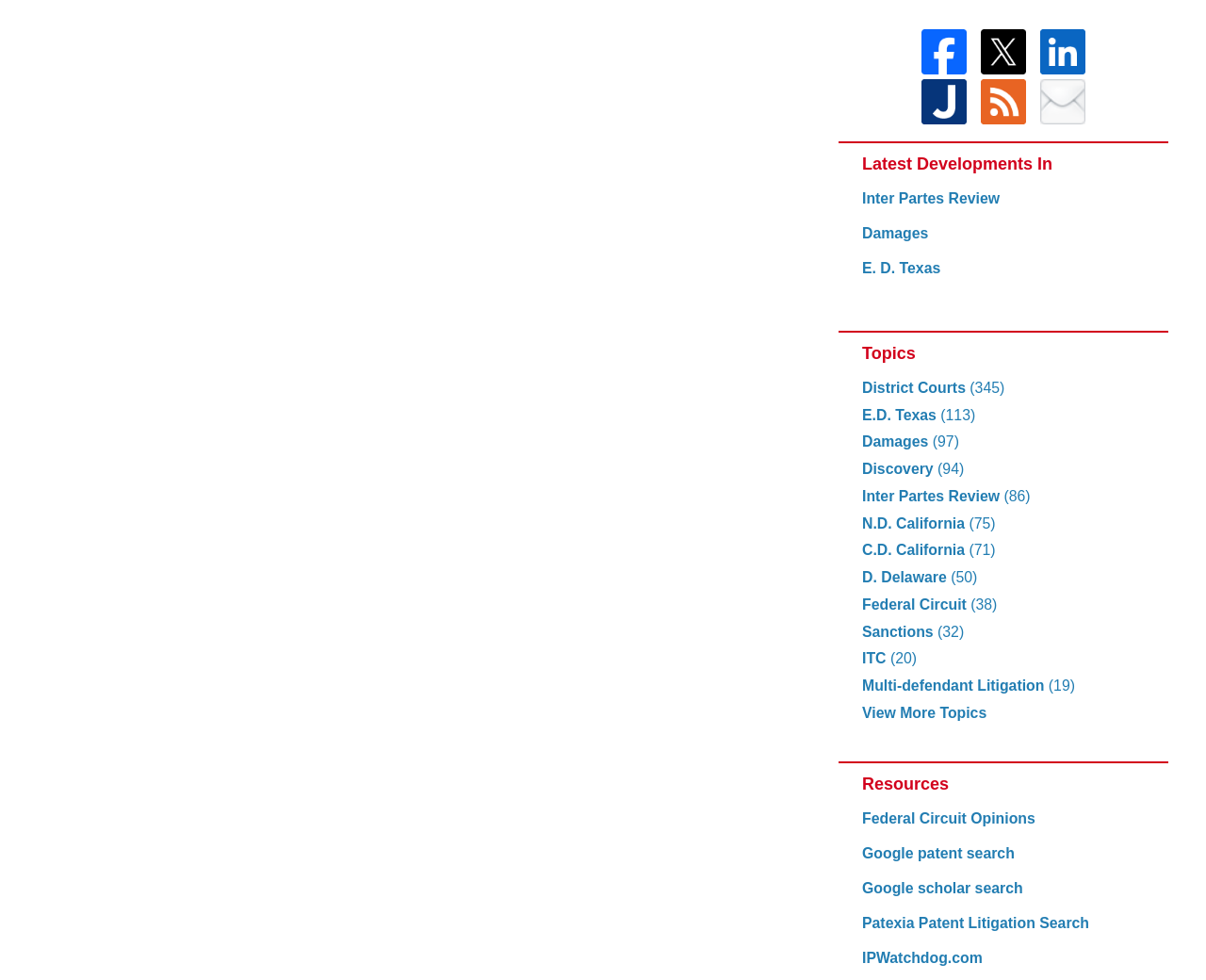Please determine the bounding box coordinates of the element to click on in order to accomplish the following task: "Explore District Courts". Ensure the coordinates are four float numbers ranging from 0 to 1, i.e., [left, top, right, bottom].

[0.715, 0.395, 0.949, 0.416]